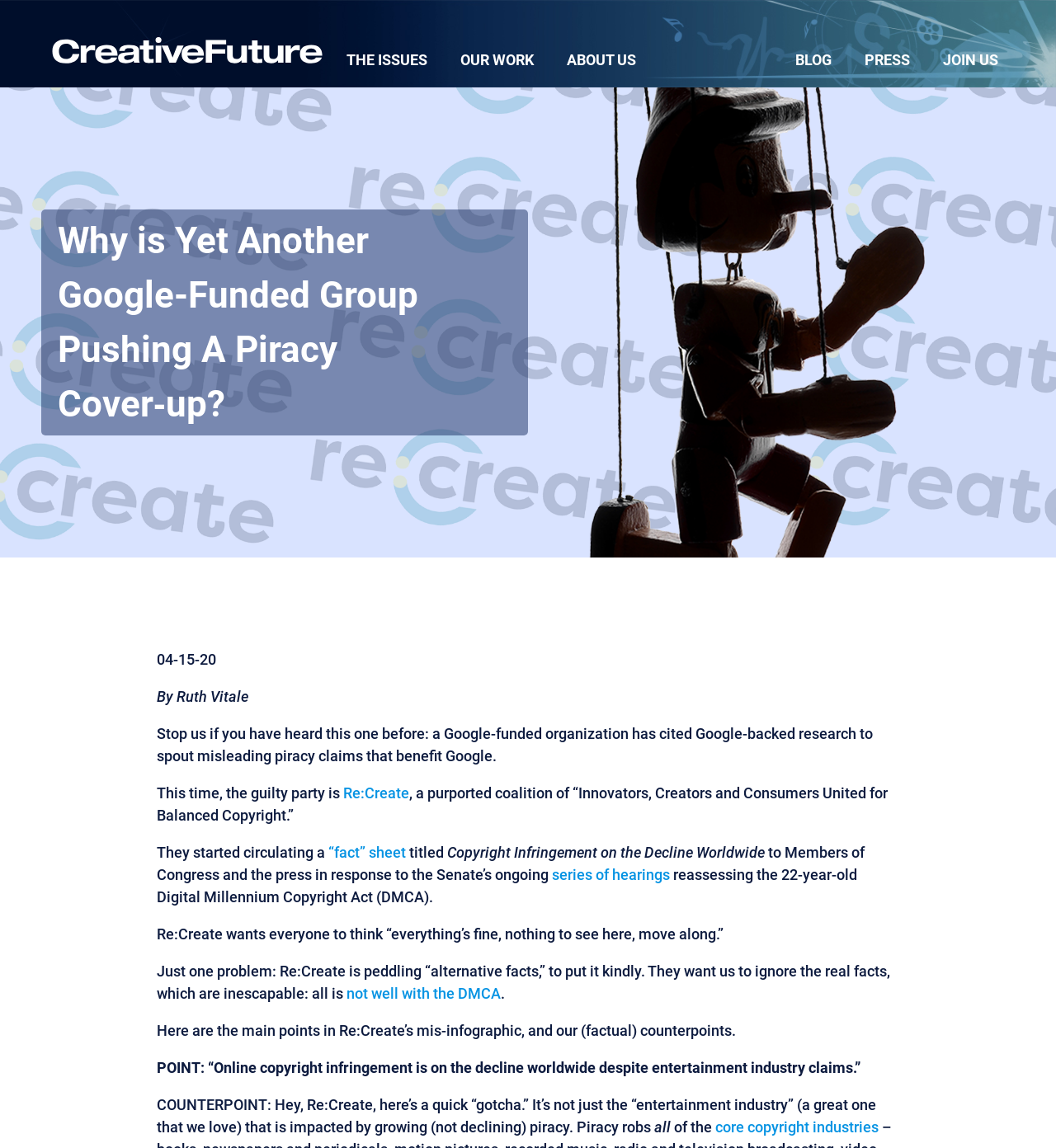Locate the bounding box coordinates of the clickable area needed to fulfill the instruction: "Learn about what we do".

[0.42, 0.069, 0.616, 0.103]